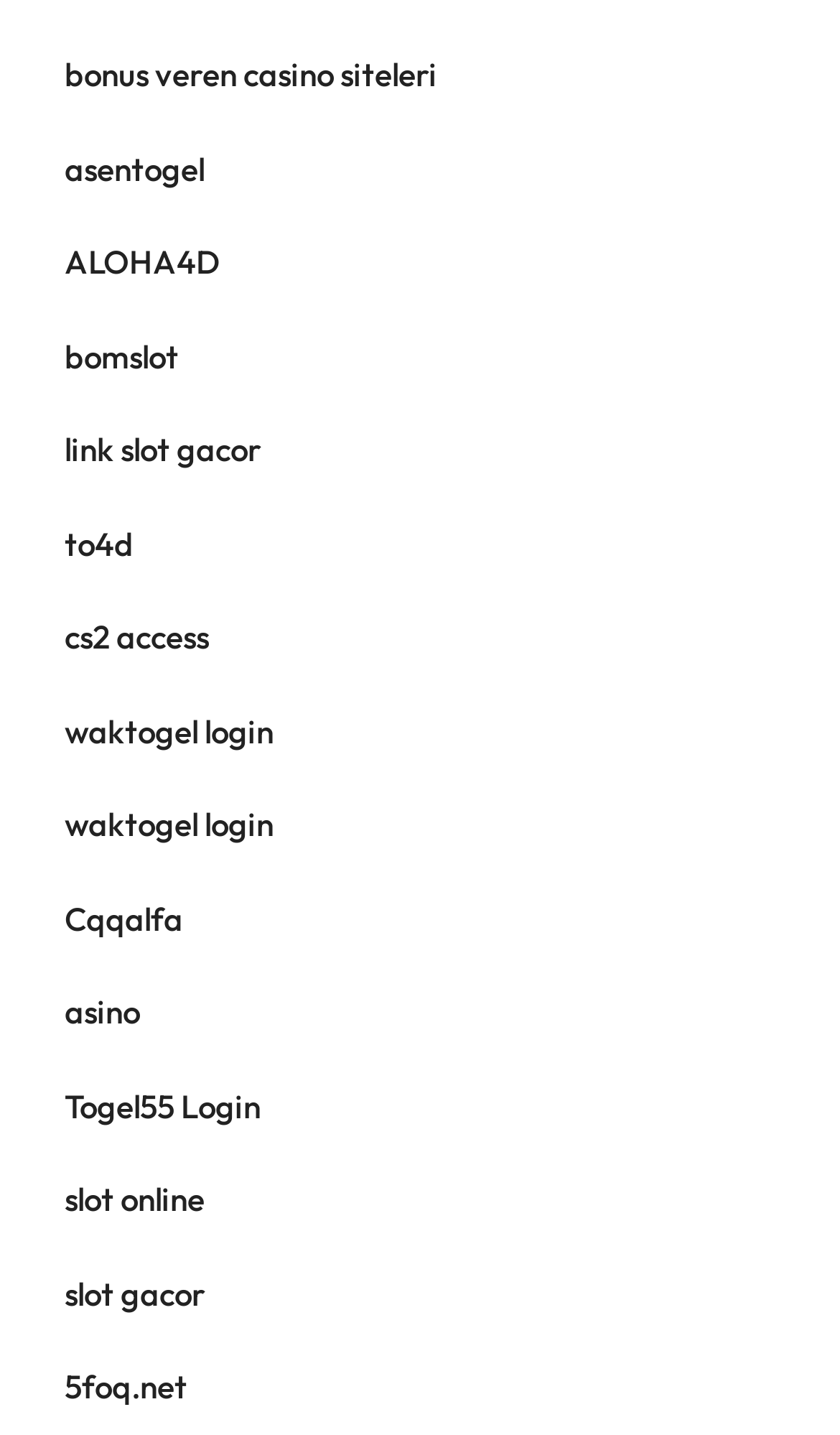What is the first link on the webpage?
Using the image, answer in one word or phrase.

bonus veren casino siteleri